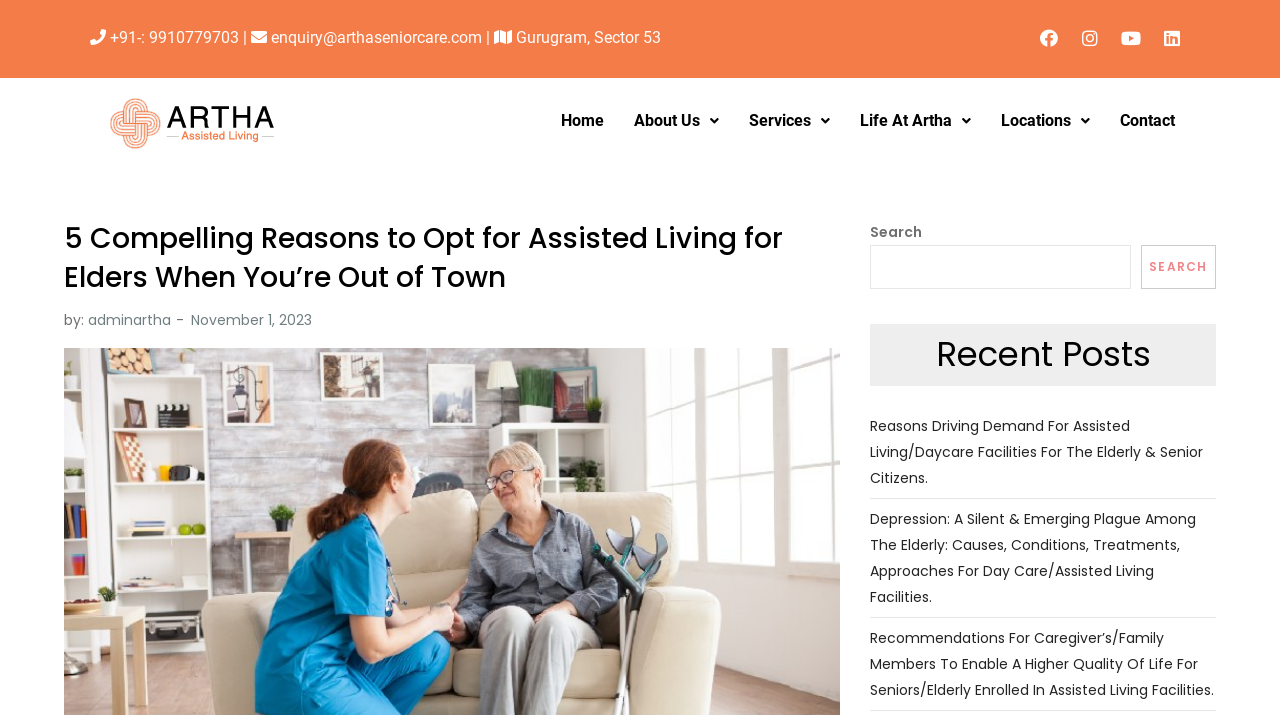Find and indicate the bounding box coordinates of the region you should select to follow the given instruction: "Search for something".

[0.68, 0.343, 0.883, 0.404]